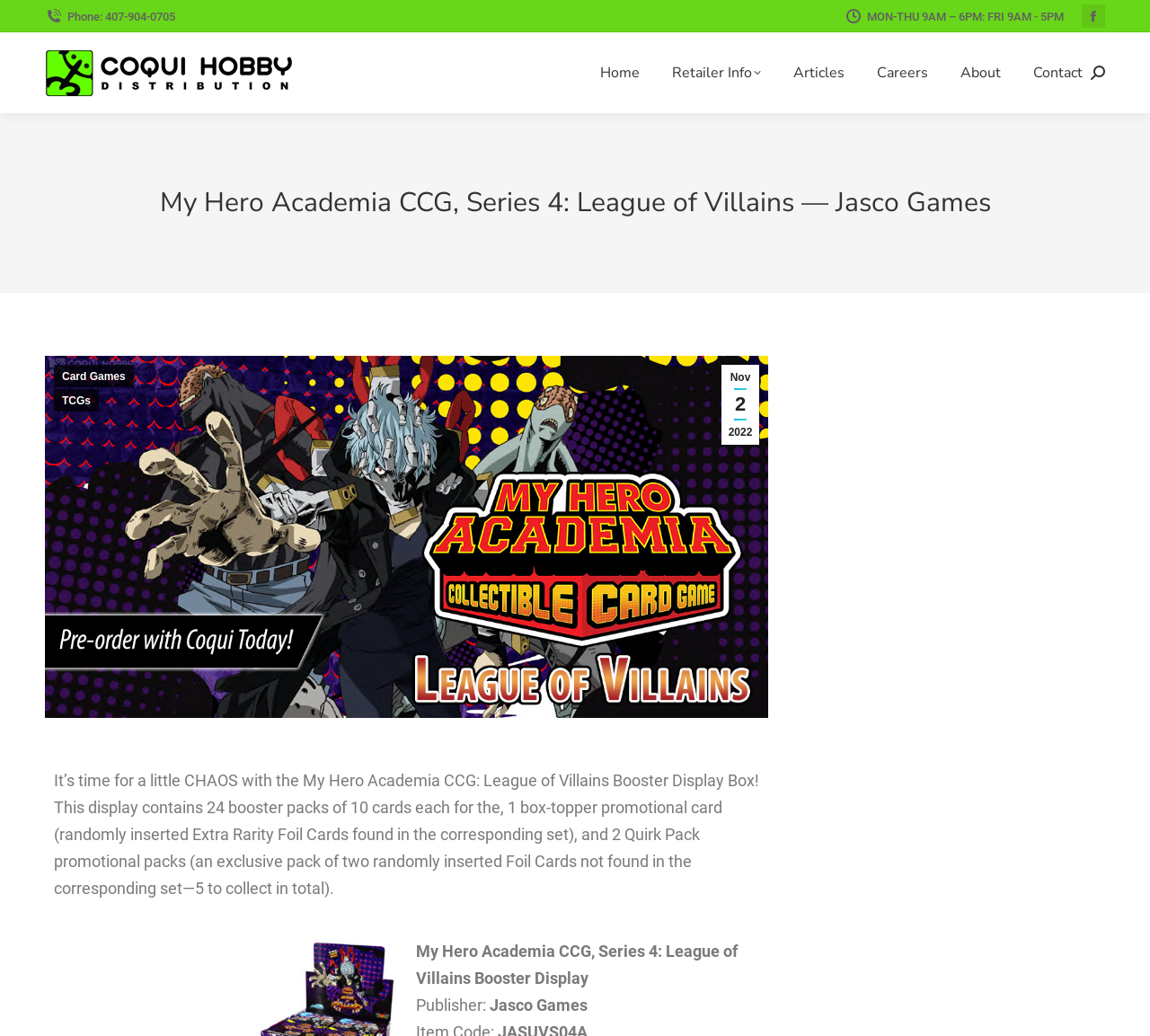Specify the bounding box coordinates of the element's area that should be clicked to execute the given instruction: "Read about Retailer Info". The coordinates should be four float numbers between 0 and 1, i.e., [left, top, right, bottom].

[0.581, 0.047, 0.665, 0.094]